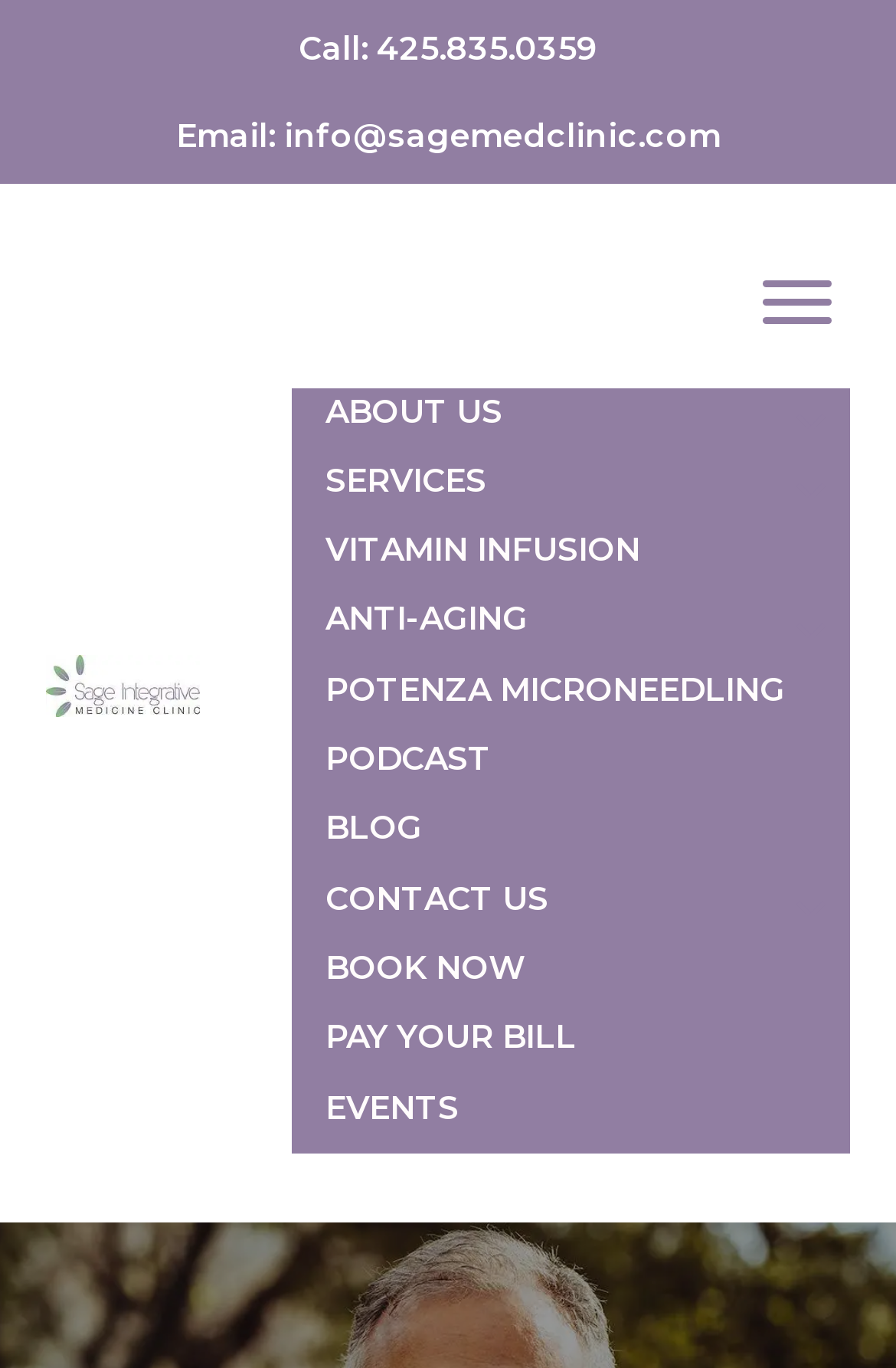By analyzing the image, answer the following question with a detailed response: What is the last menu item in the navigation?

I found the last menu item by looking at the link elements in the navigation section and found that the last one is 'EVENTS' which is located at the bottom of the navigation section.